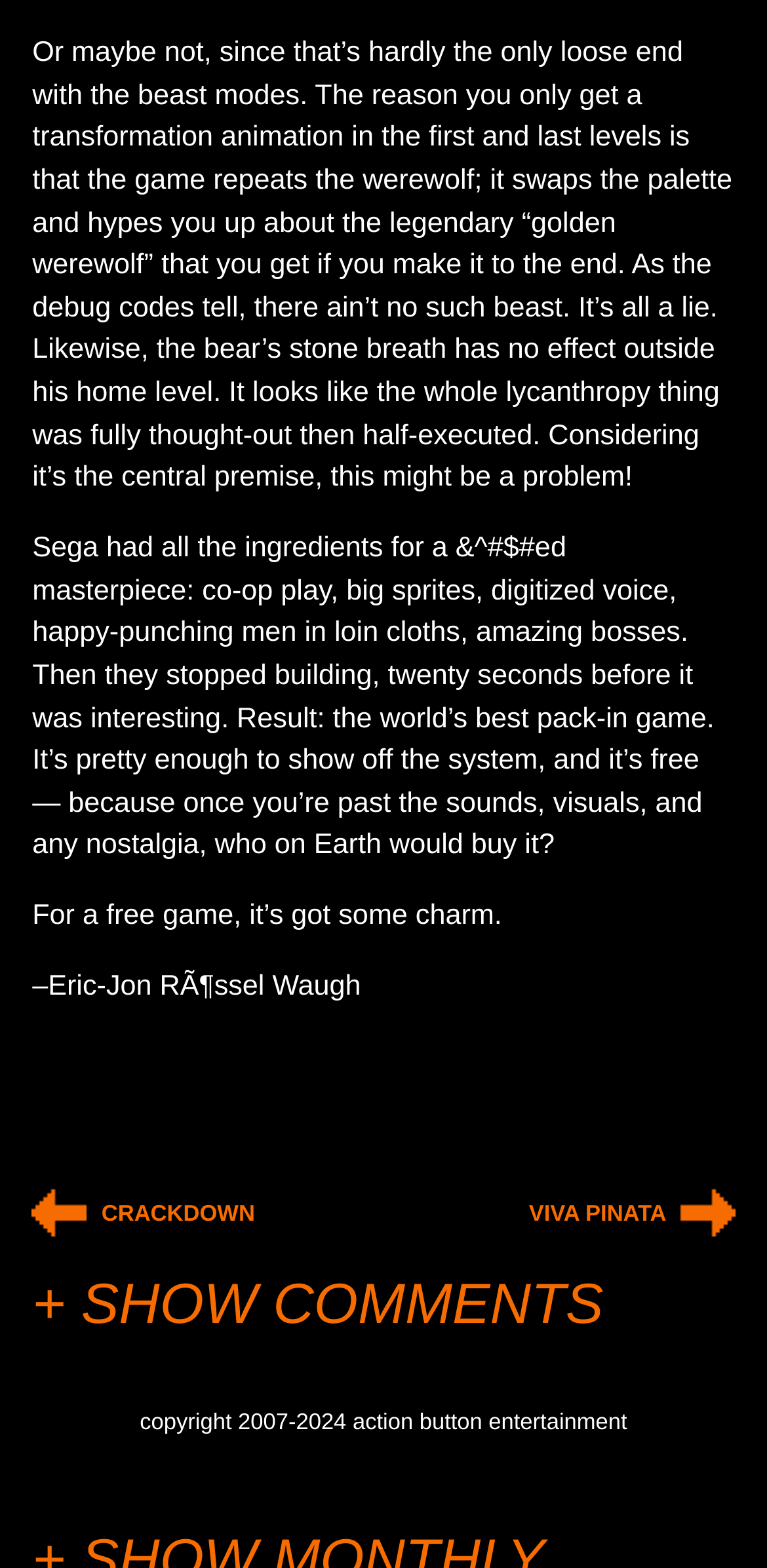What is the navigation section for?
Please respond to the question with as much detail as possible.

The navigation section, labeled as 'POST NAVIGATION', likely allows users to navigate to other posts or articles on the website, as it contains links to 'CRACKDOWN' and 'VIVA PINATA'.